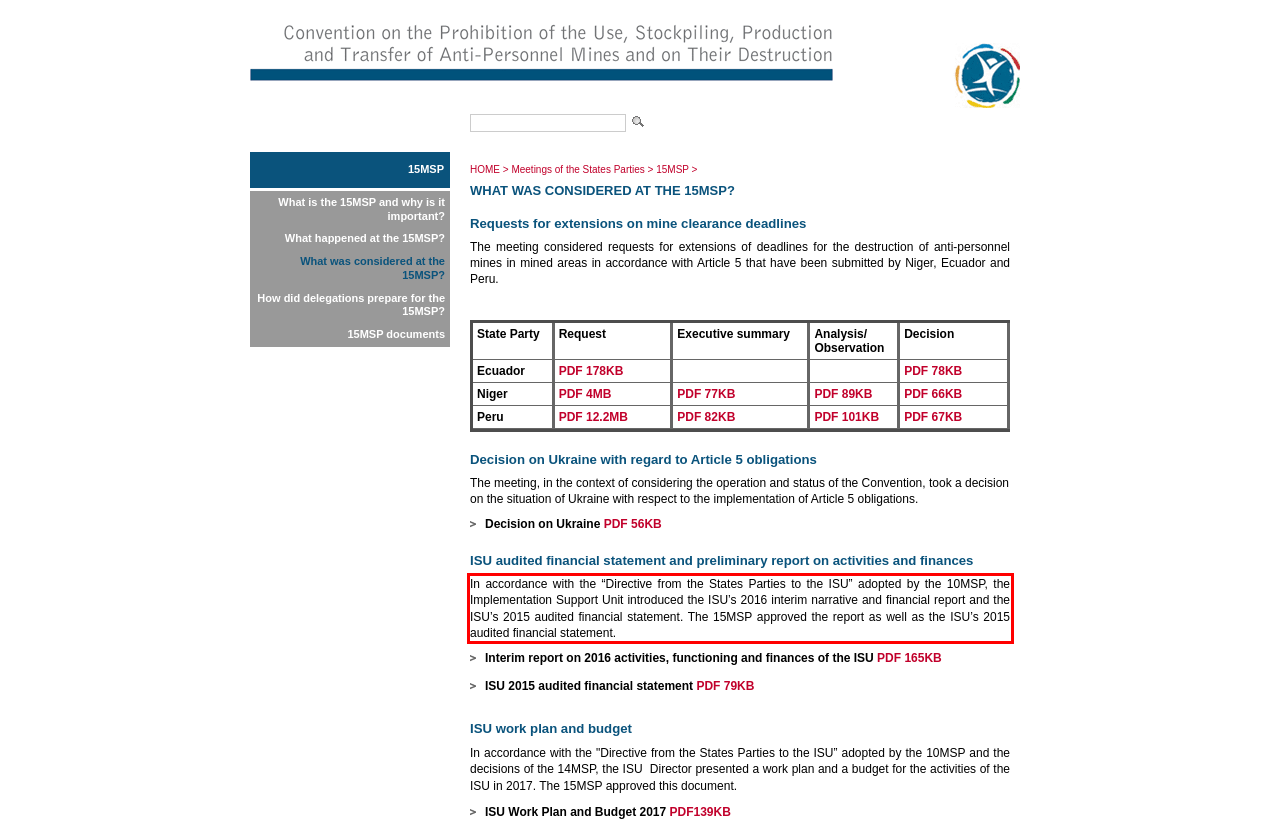Please analyze the provided webpage screenshot and perform OCR to extract the text content from the red rectangle bounding box.

In accordance with the “Directive from the States Parties to the ISU” adopted by the 10MSP, the Implementation Support Unit introduced the ISU’s 2016 interim narrative and financial report and the ISU’s 2015 audited financial statement. The 15MSP approved the report as well as the ISU’s 2015 audited financial statement.